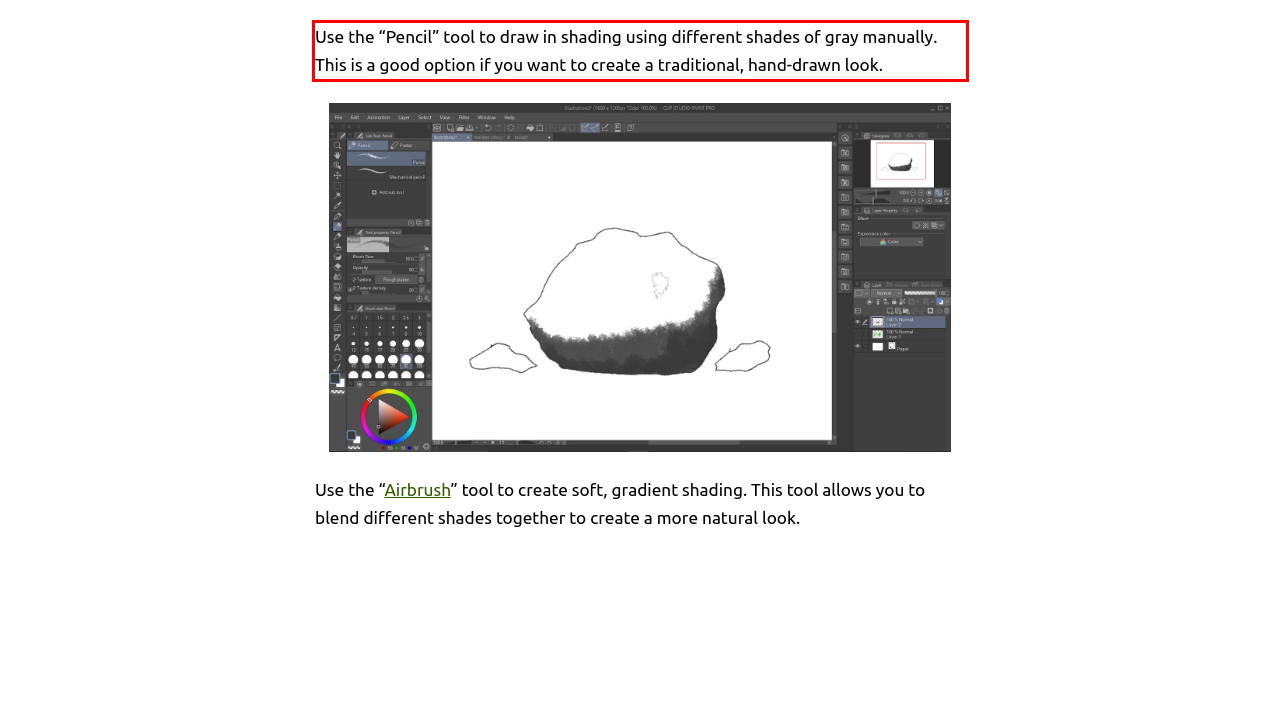You are given a screenshot showing a webpage with a red bounding box. Perform OCR to capture the text within the red bounding box.

Use the “Pencil” tool to draw in shading using different shades of gray manually. This is a good option if you want to create a traditional, hand-drawn look.